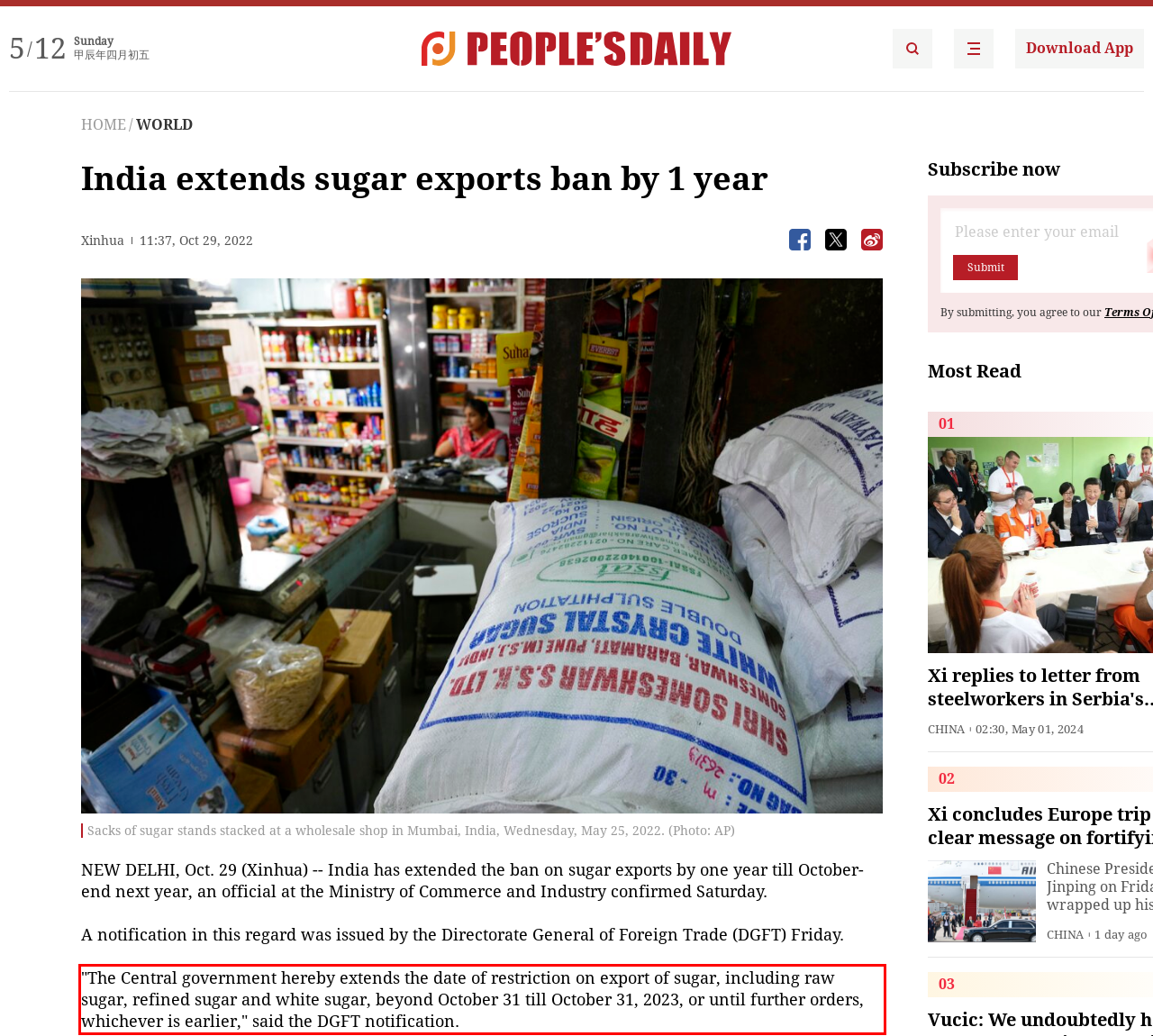Examine the screenshot of the webpage, locate the red bounding box, and perform OCR to extract the text contained within it.

"The Central government hereby extends the date of restriction on export of sugar, including raw sugar, refined sugar and white sugar, beyond October 31 till October 31, 2023, or until further orders, whichever is earlier," said the DGFT notification.